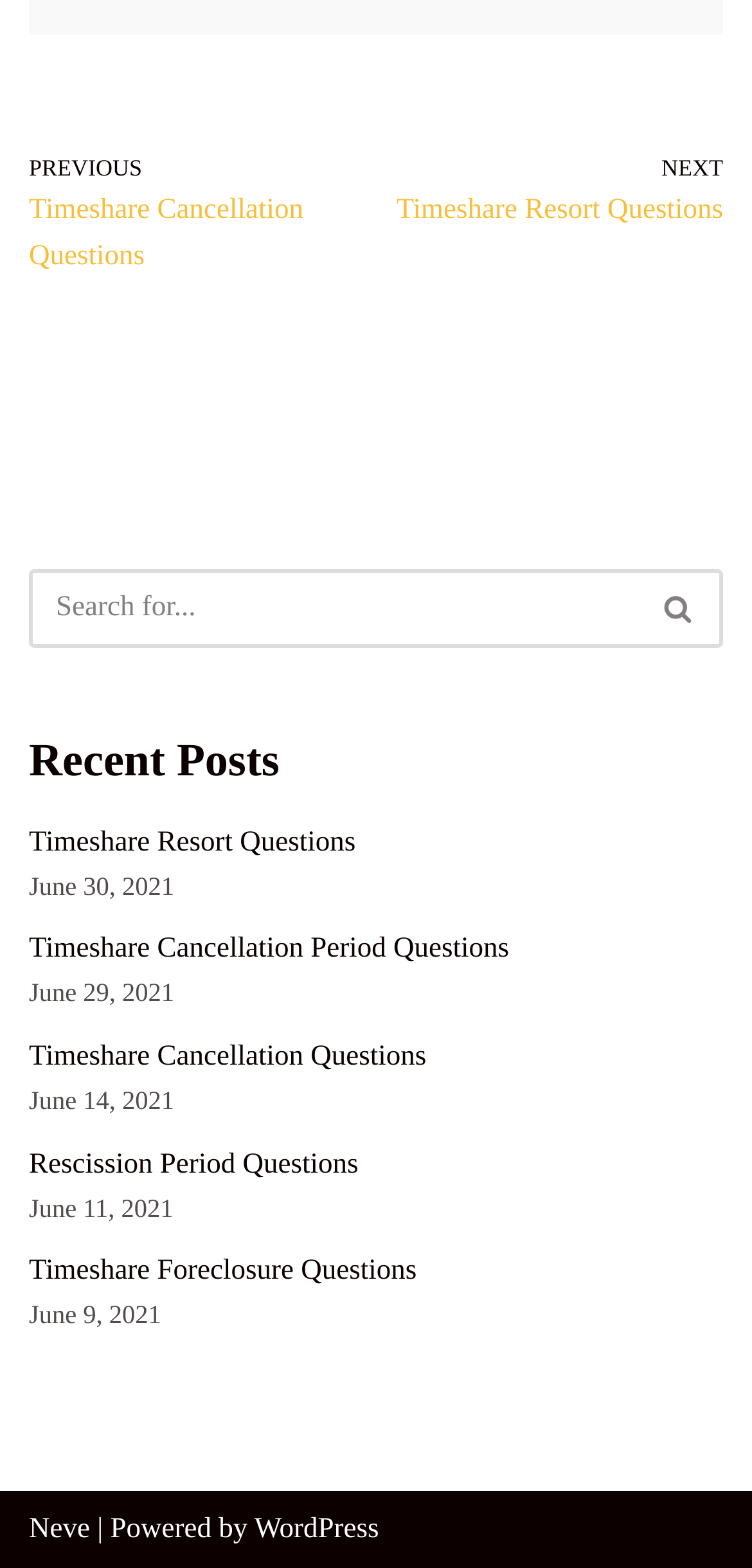Identify the bounding box coordinates of the region I need to click to complete this instruction: "Visit Neve's page".

[0.038, 0.965, 0.12, 0.985]